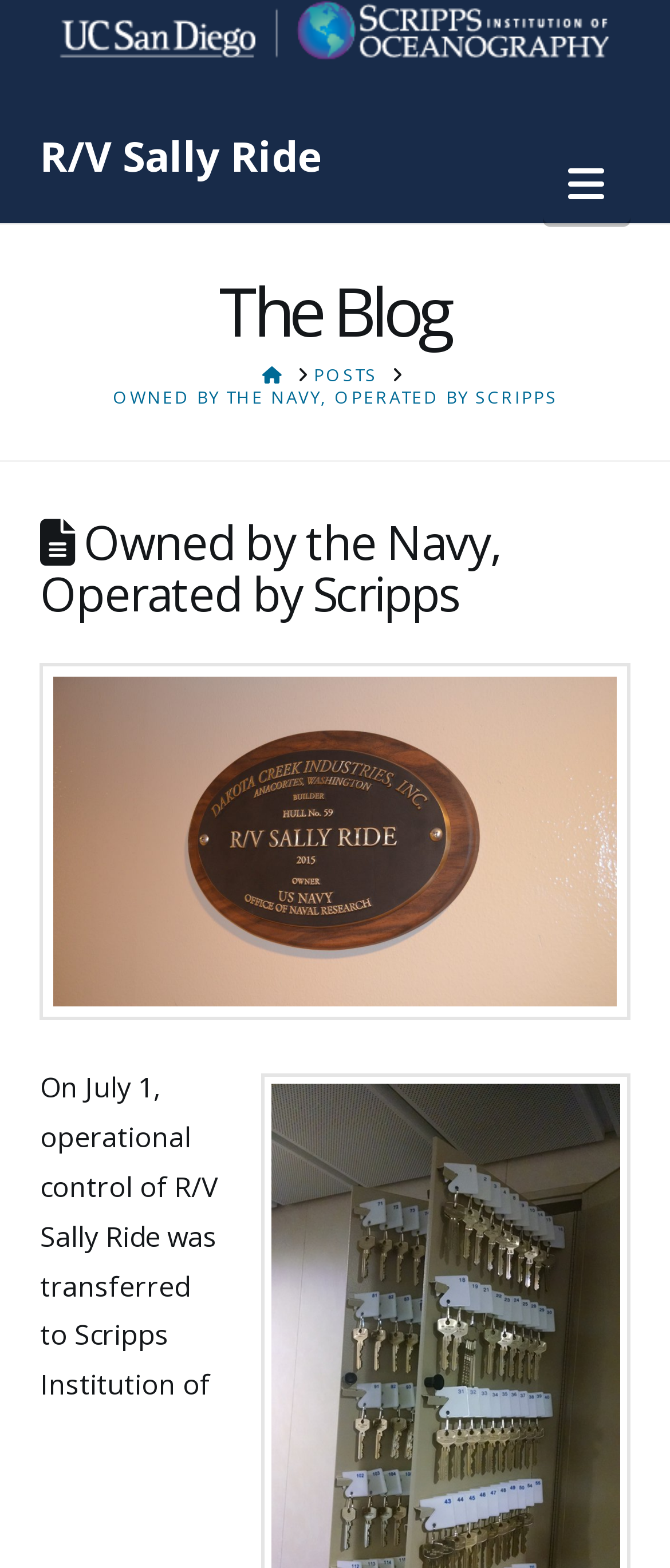Find the bounding box coordinates of the element to click in order to complete this instruction: "Navigate to the R/V Sally Ride page". The bounding box coordinates must be four float numbers between 0 and 1, denoted as [left, top, right, bottom].

[0.06, 0.087, 0.481, 0.113]